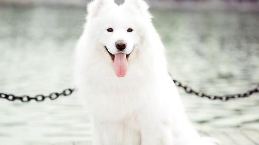What is the dog's tongue doing in the image?
Provide a detailed and extensive answer to the question.

The caption describes the dog's tongue as 'playfully hanging out', indicating that the dog's tongue is visible and relaxed in the image.